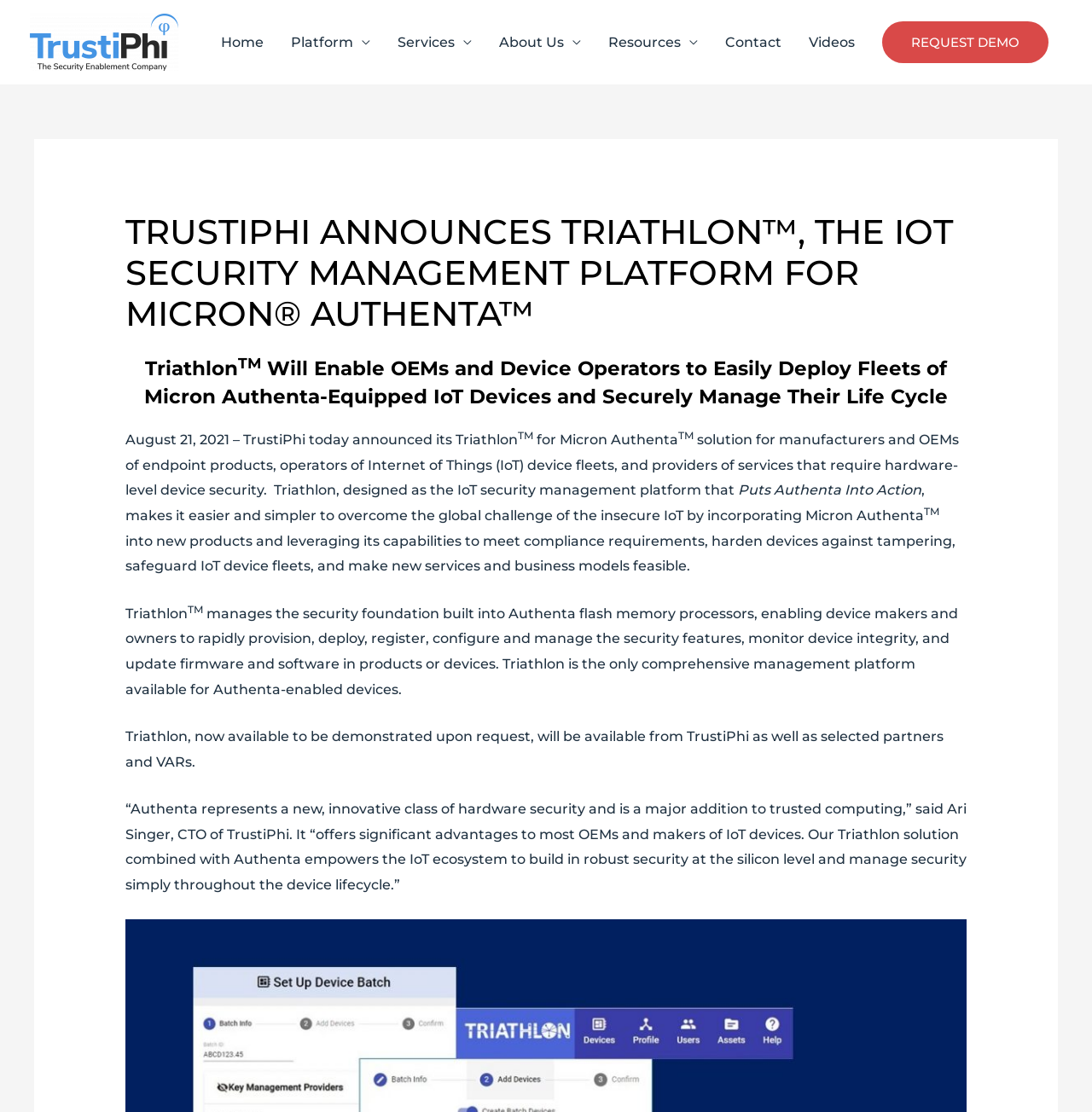Extract the bounding box coordinates for the HTML element that matches this description: "Request Demo". The coordinates should be four float numbers between 0 and 1, i.e., [left, top, right, bottom].

[0.808, 0.019, 0.96, 0.057]